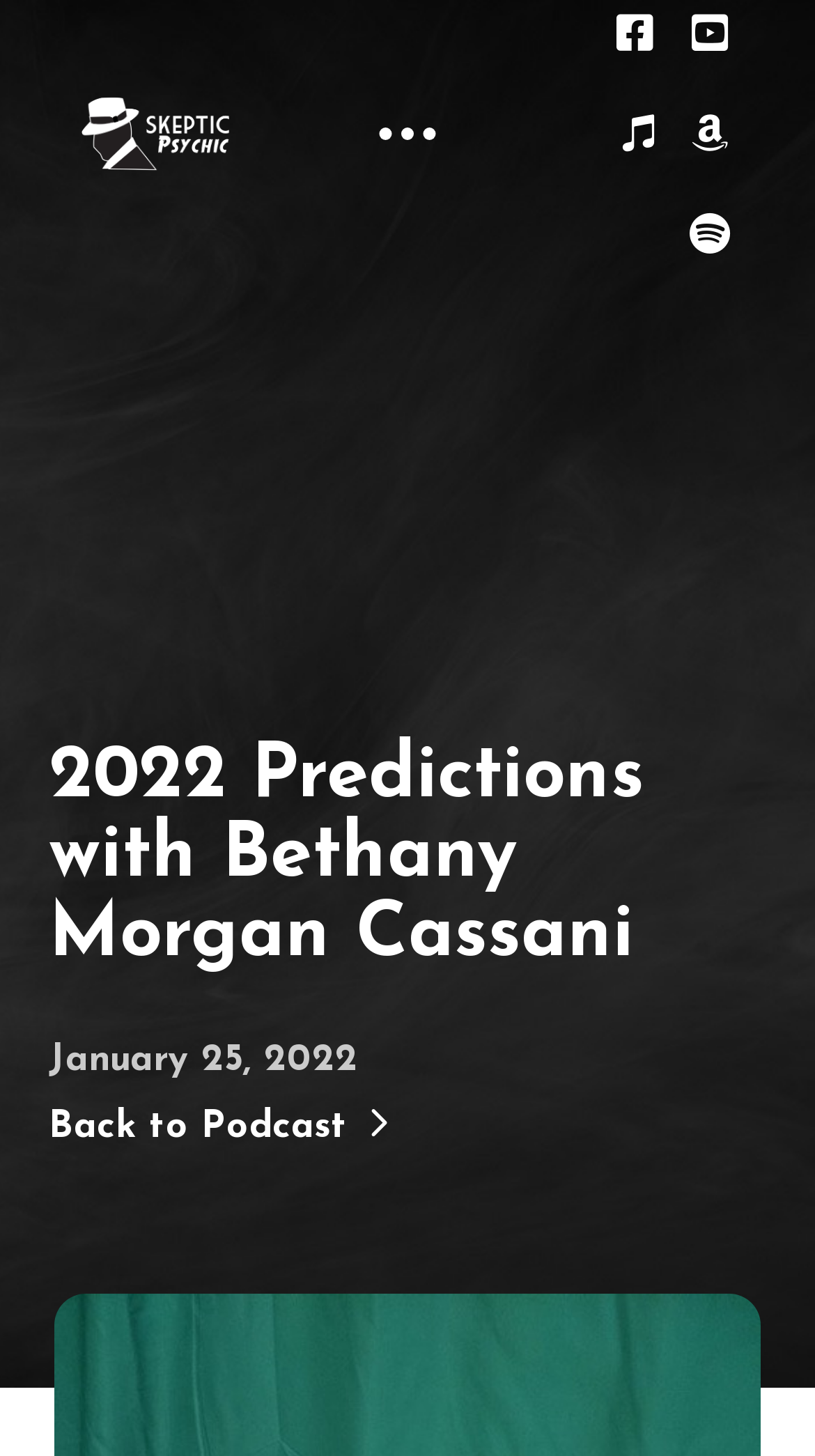Provide a comprehensive caption for the webpage.

The webpage is about 2022 predictions with Bethany Morgan Cassani, a topic discussed on a podcast. At the top left of the page, there is a small image. Next to it, on the top right, there is a button to toggle off-canvas content. 

Below the image, there are three links aligned horizontally, with the first two links positioned closer together than the third link. 

The main content of the webpage is a podcast episode, indicated by a heading that spans almost the entire width of the page, stating "2022 Predictions with Bethany Morgan Cassani". 

Below the heading, there is a text "January 25, 2022", which likely indicates the publication date of the podcast episode. 

Further down, there is a link to "Back to Podcast", which suggests that this webpage is a single episode page within a larger podcast website.